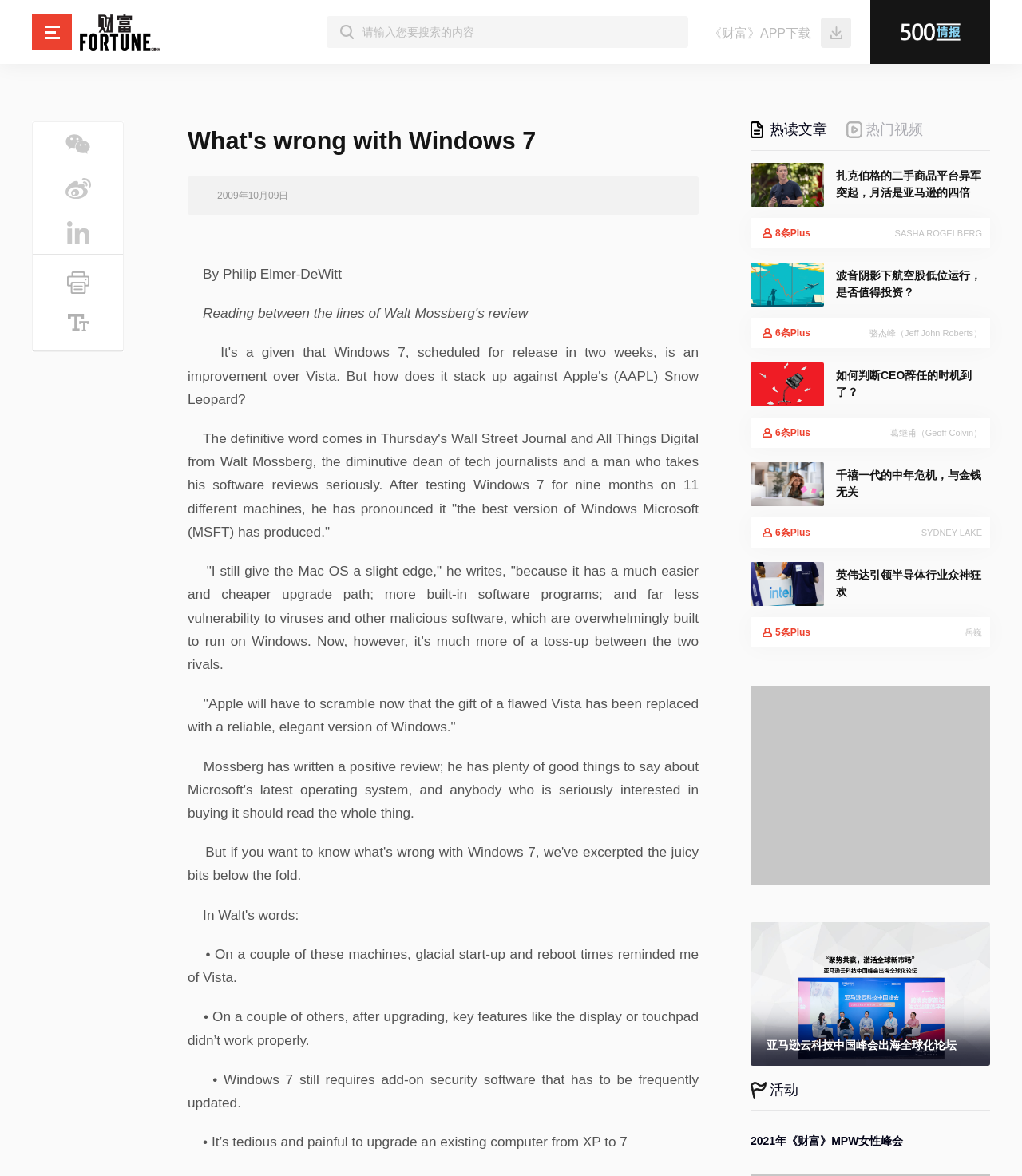Find the bounding box coordinates of the element I should click to carry out the following instruction: "Share to WeChat".

[0.052, 0.104, 0.101, 0.141]